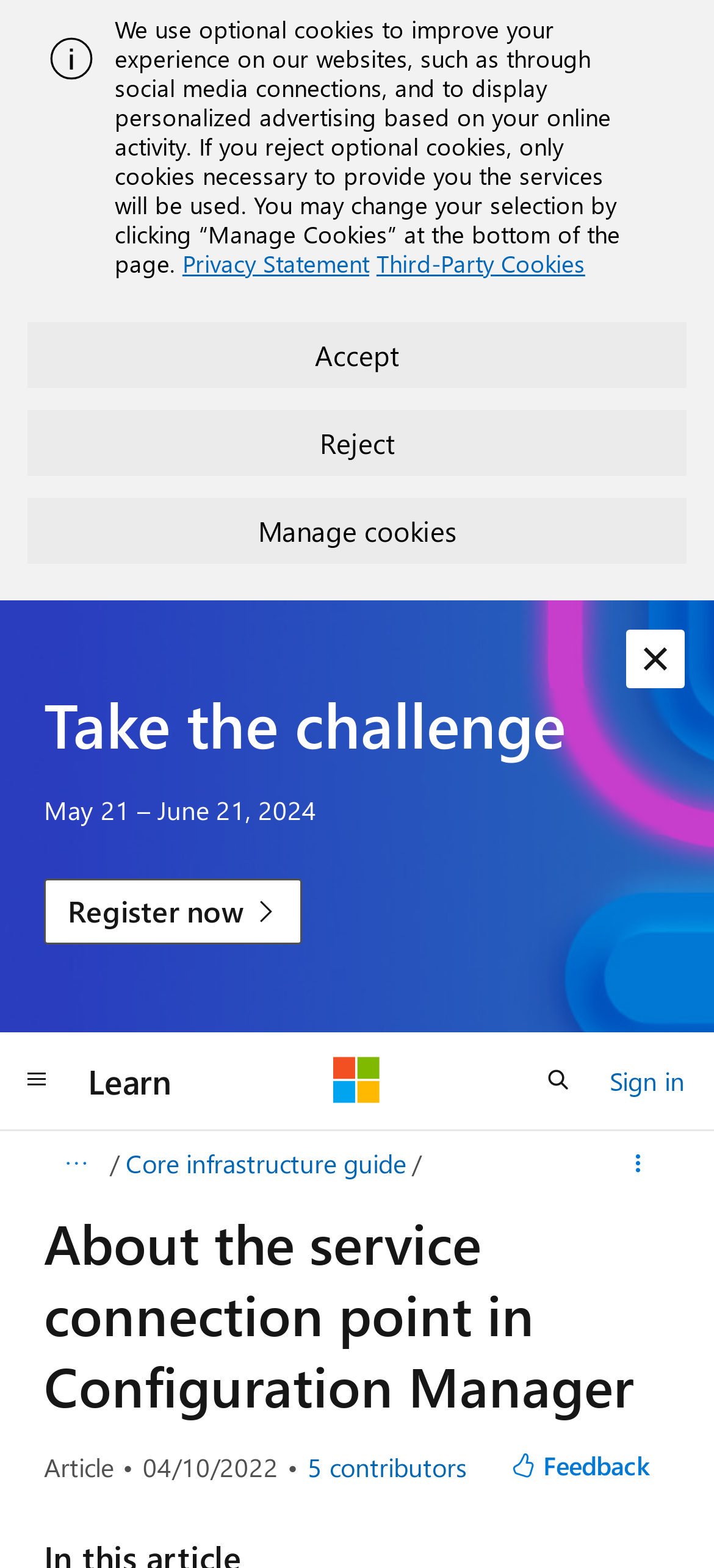Identify the first-level heading on the webpage and generate its text content.

About the service connection point in Configuration Manager